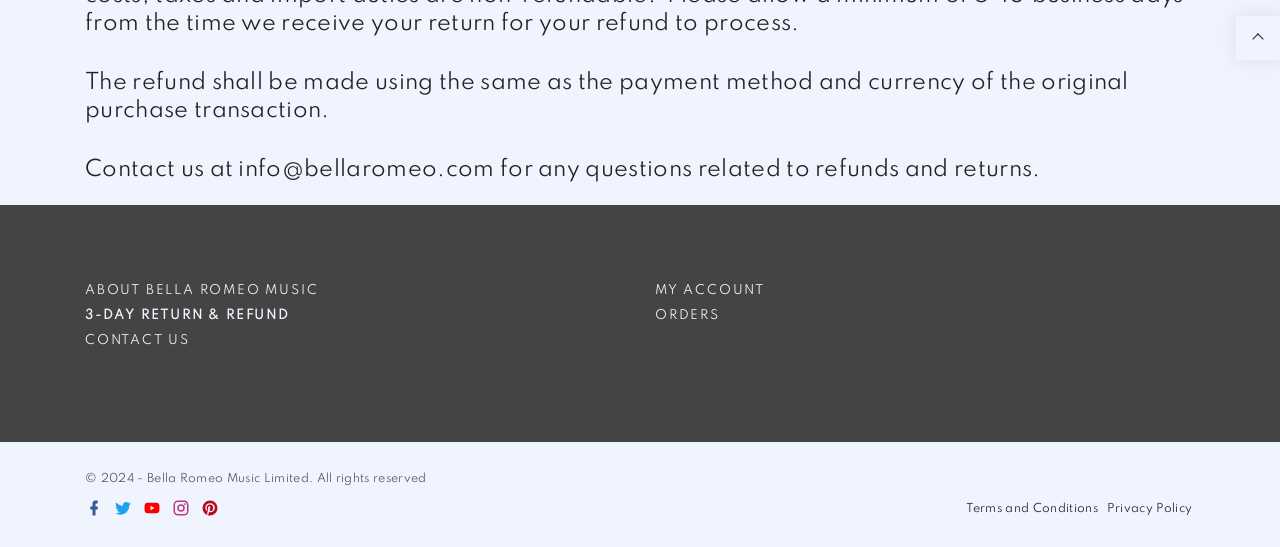Refer to the image and provide a thorough answer to this question:
What social media platforms does Bella Romeo Music have?

The social media links are present at the bottom of the webpage, with icons representing Facebook, Twitter, YouTube, Instagram, and Pinterest. These are the social media platforms that Bella Romeo Music has a presence on.